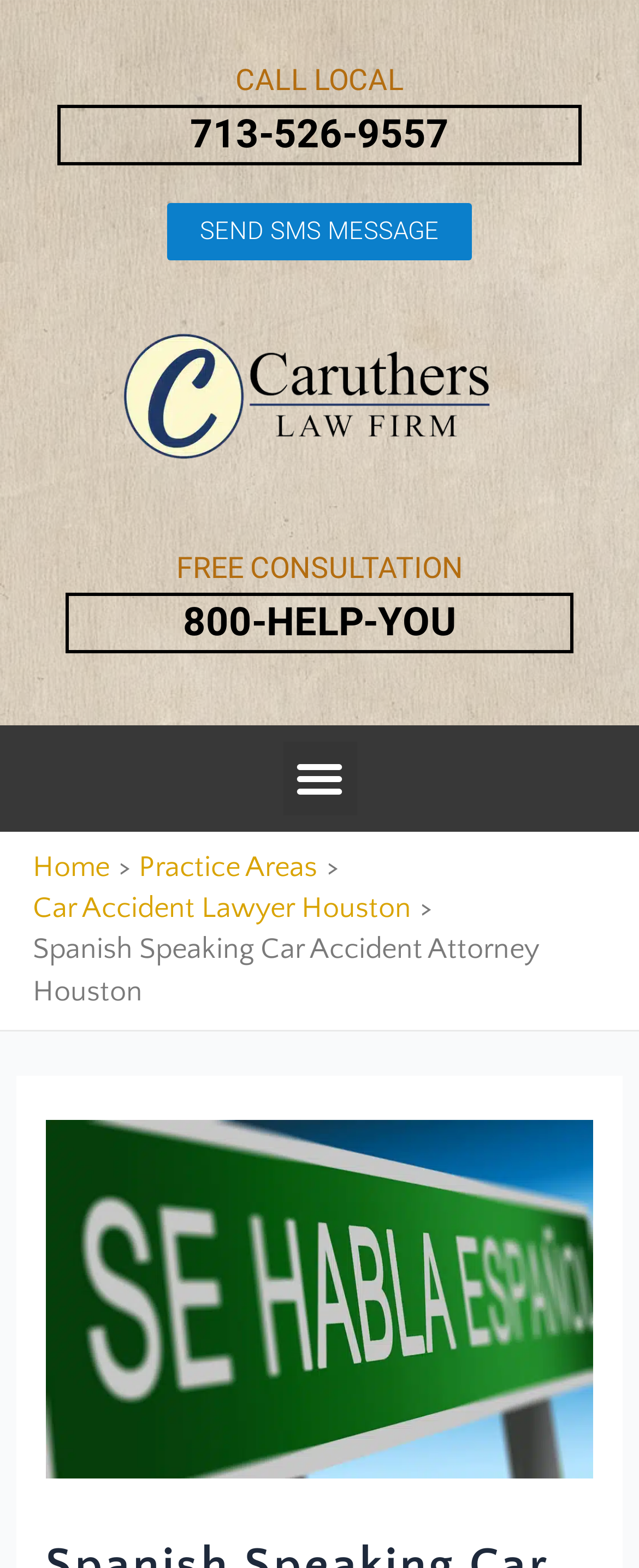What is the purpose of the 'Menu Toggle' button?
Use the information from the image to give a detailed answer to the question.

The 'Menu Toggle' button is a button element on the webpage, and its purpose is to expand or collapse the menu. This can be inferred from its name and its functionality, which is typical of menu toggle buttons.